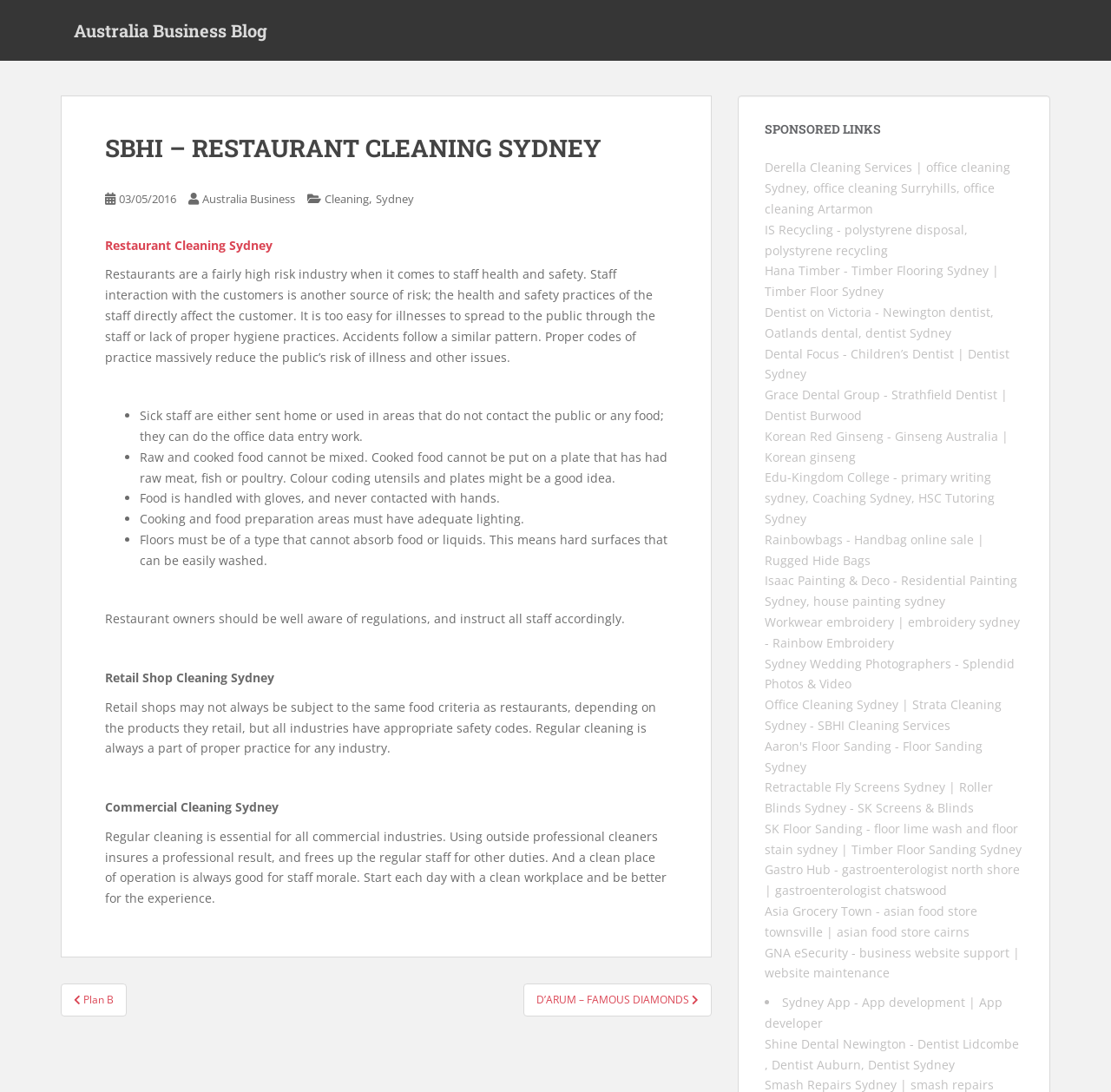Identify the first-level heading on the webpage and generate its text content.

SBHI – RESTAURANT CLEANING SYDNEY